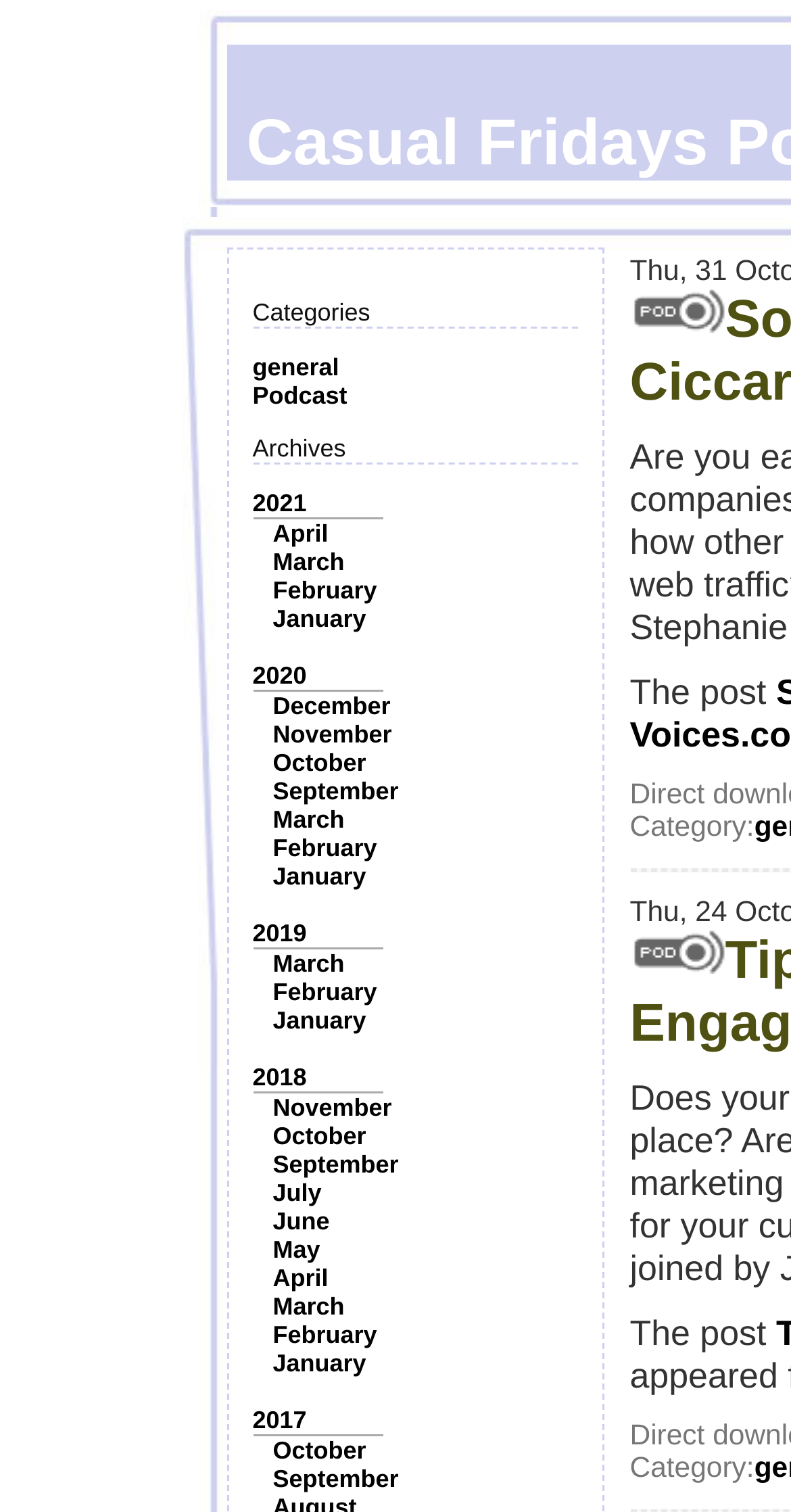Locate the UI element described by April in the provided webpage screenshot. Return the bounding box coordinates in the format (top-left x, top-left y, bottom-right x, bottom-right y), ensuring all values are between 0 and 1.

[0.345, 0.343, 0.415, 0.362]